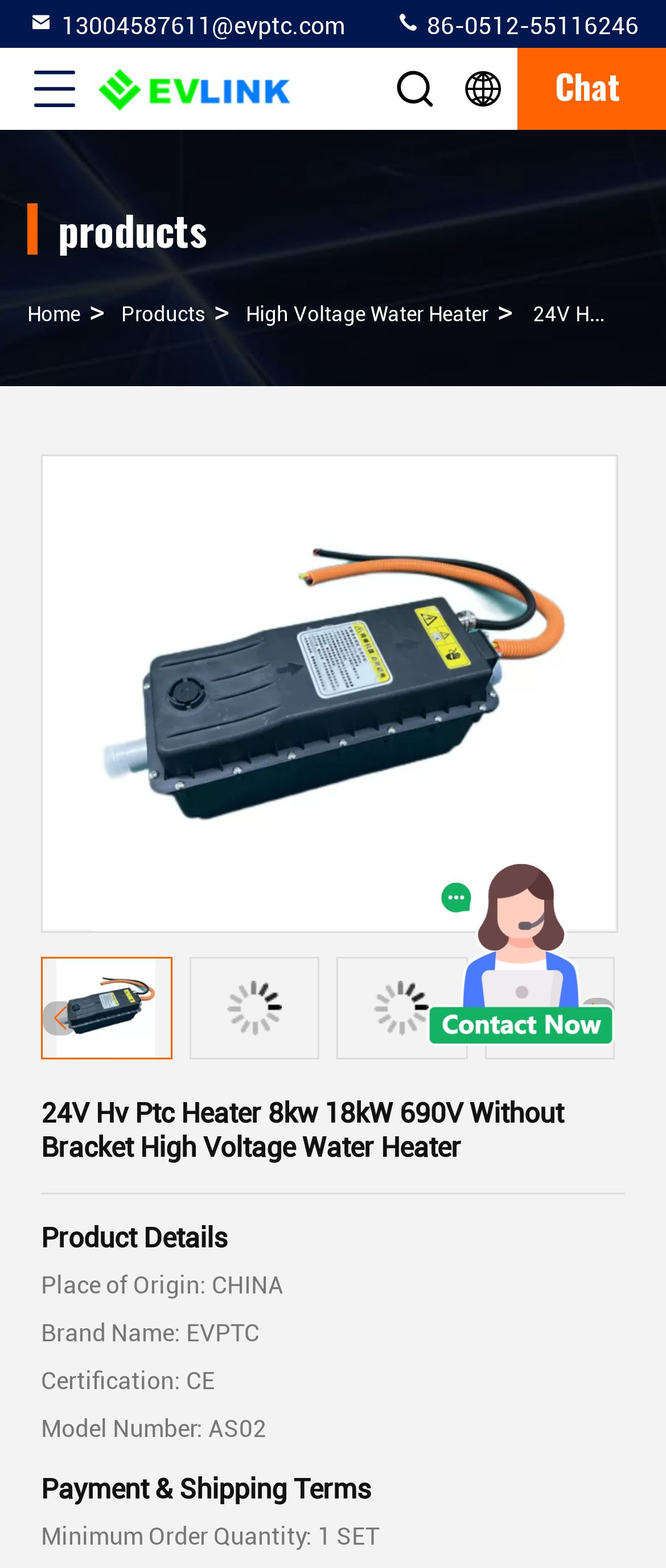Please mark the bounding box coordinates of the area that should be clicked to carry out the instruction: "Visit the main page".

None